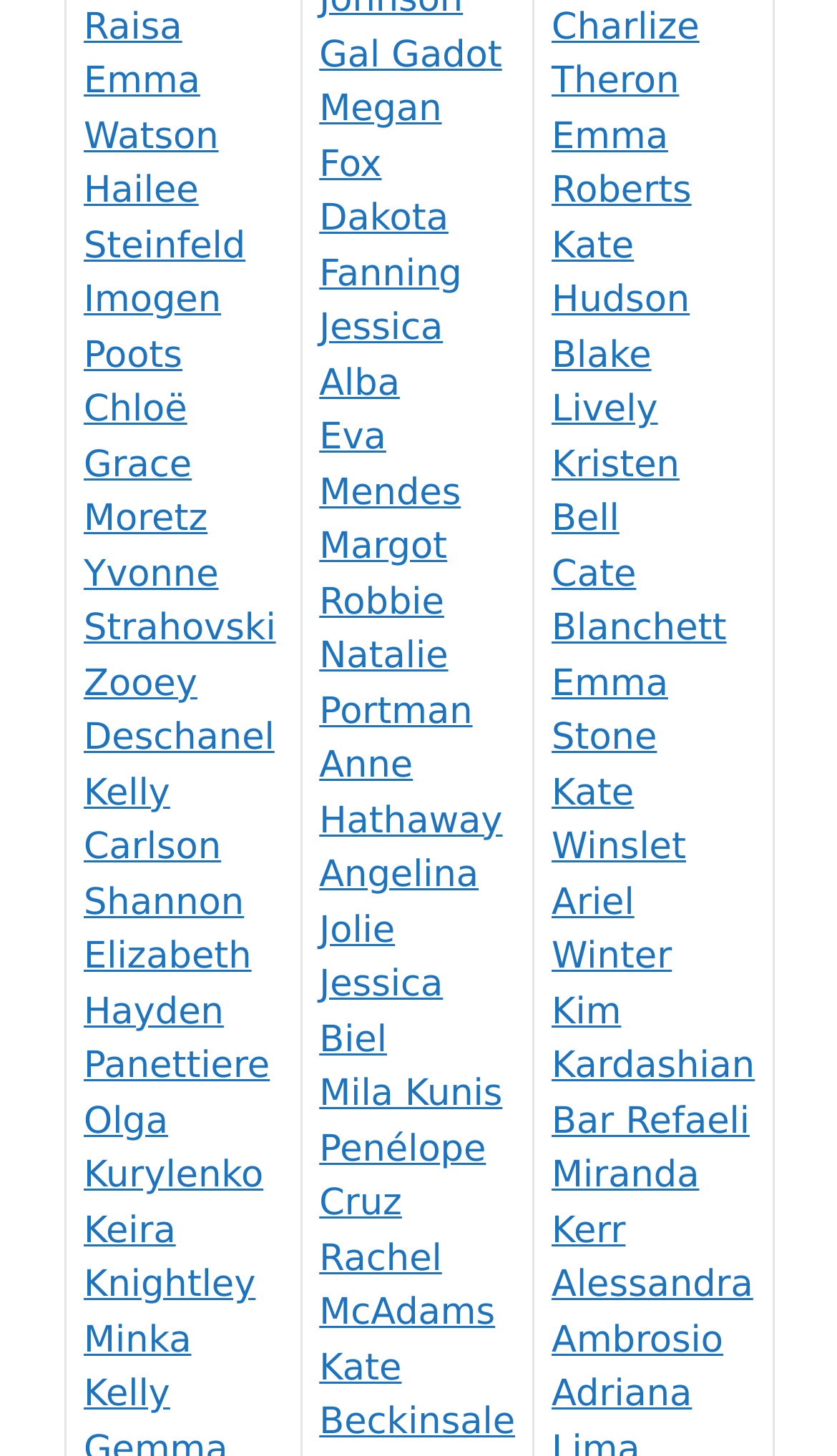Determine the bounding box coordinates of the clickable region to carry out the instruction: "Click HOME".

None